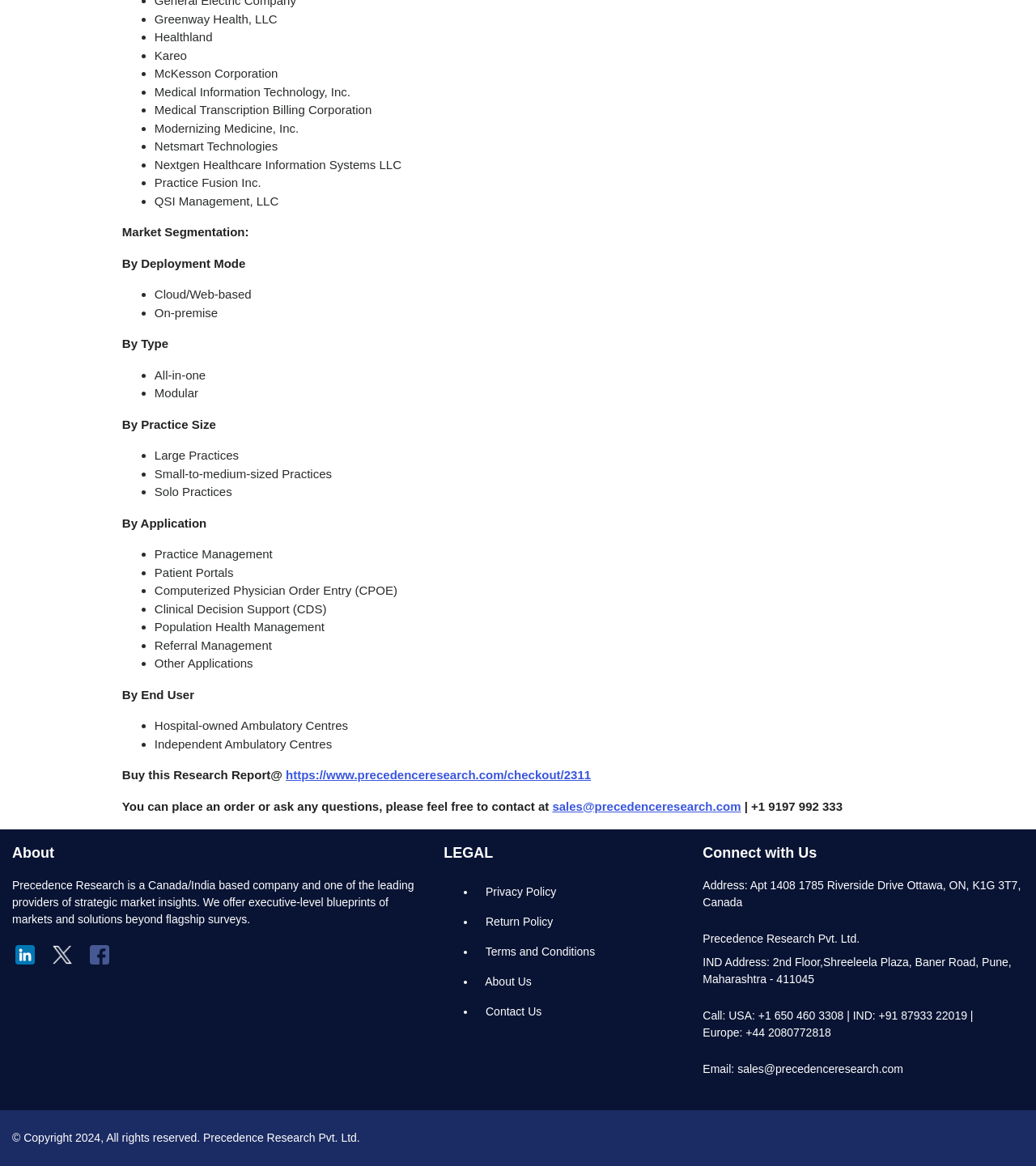What is the application listed last?
Give a single word or phrase as your answer by examining the image.

Other Applications